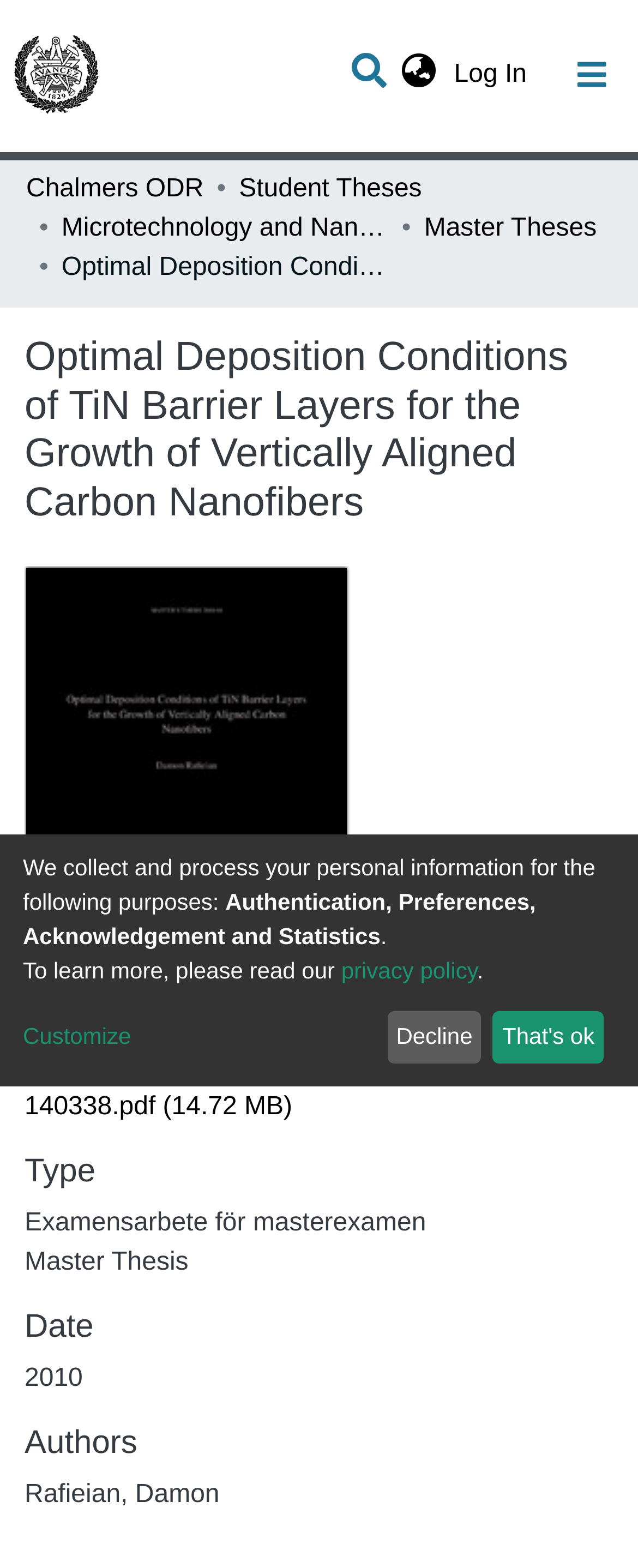Provide the bounding box coordinates of the section that needs to be clicked to accomplish the following instruction: "Search for something."

[0.536, 0.027, 0.612, 0.067]